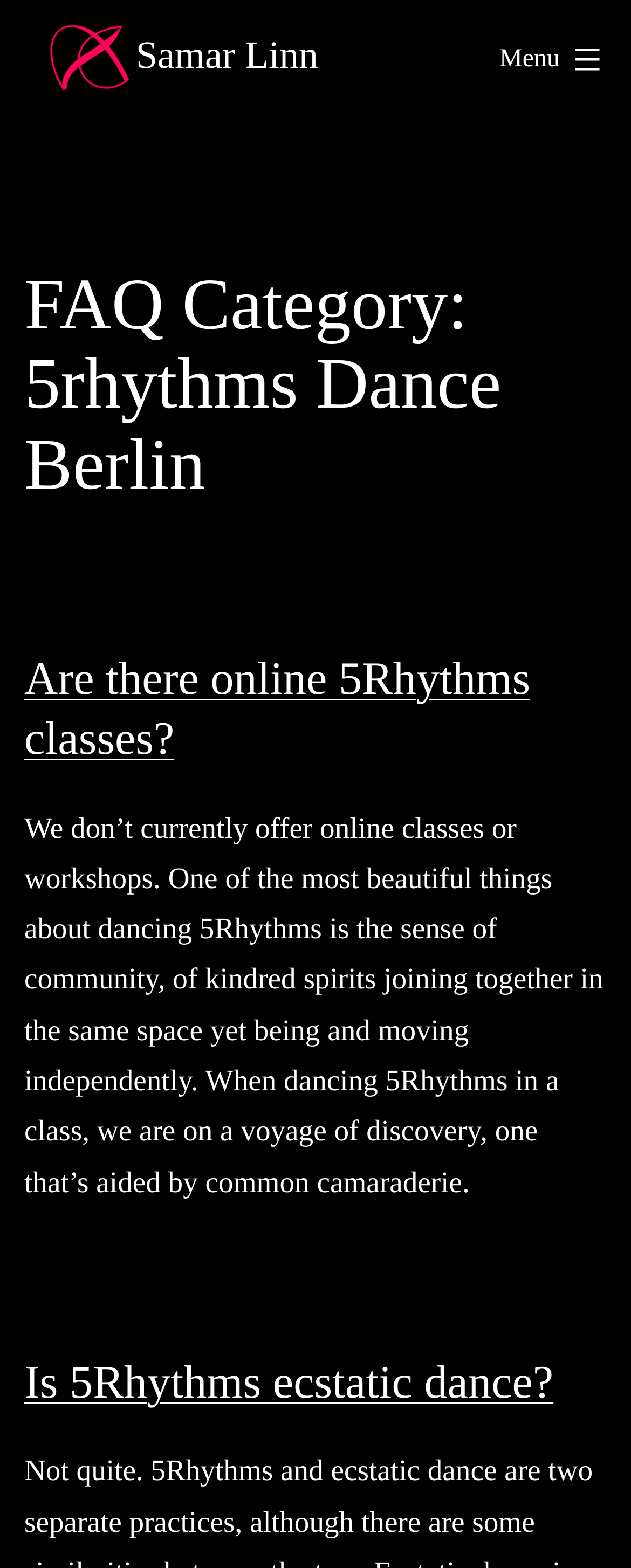Provide the bounding box coordinates for the UI element described in this sentence: "Is 5Rhythms ecstatic dance?". The coordinates should be four float values between 0 and 1, i.e., [left, top, right, bottom].

[0.038, 0.865, 0.877, 0.898]